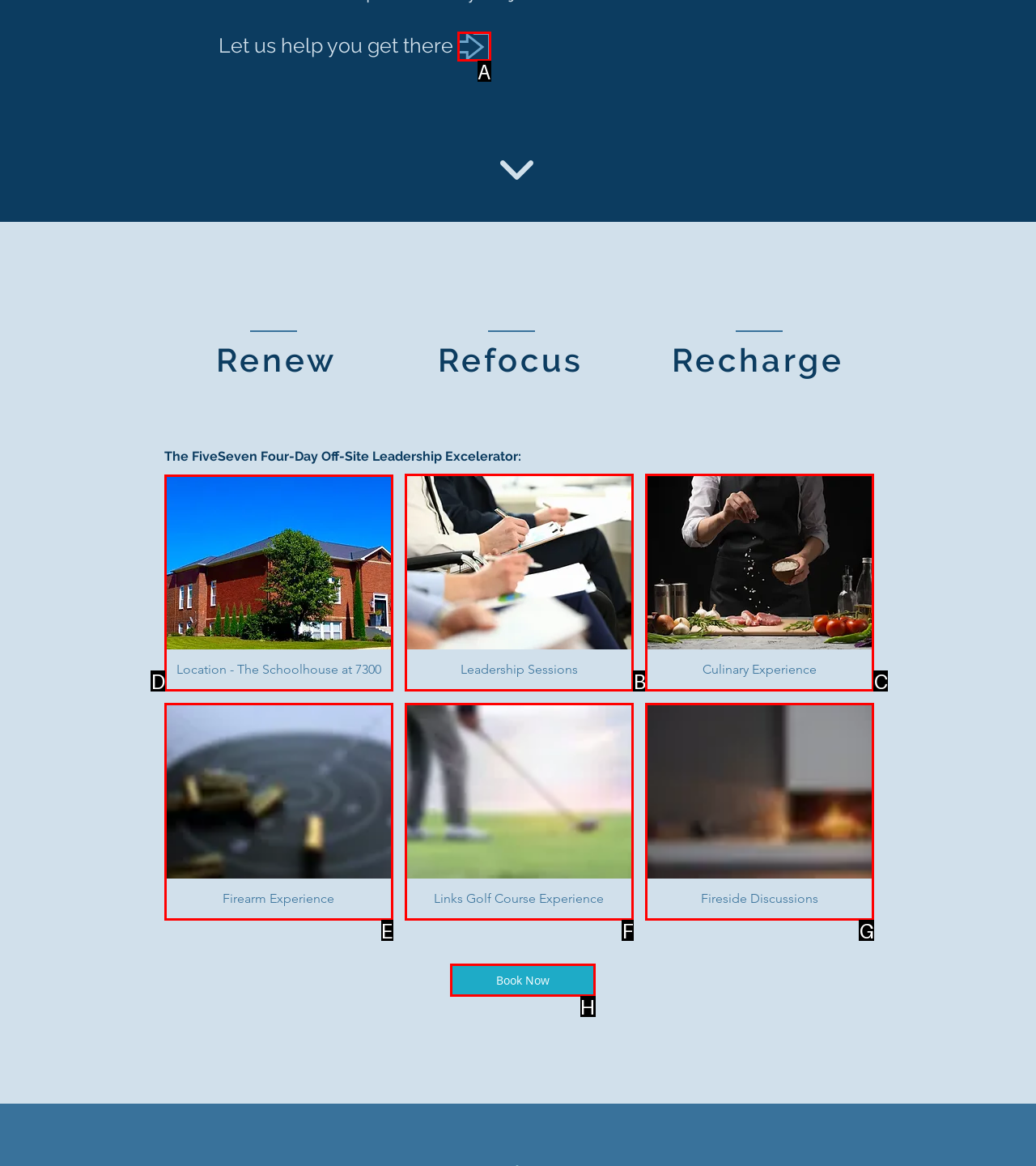Determine which HTML element I should select to execute the task: Explore the 'Location - The Schoolhouse at 7300' option
Reply with the corresponding option's letter from the given choices directly.

D